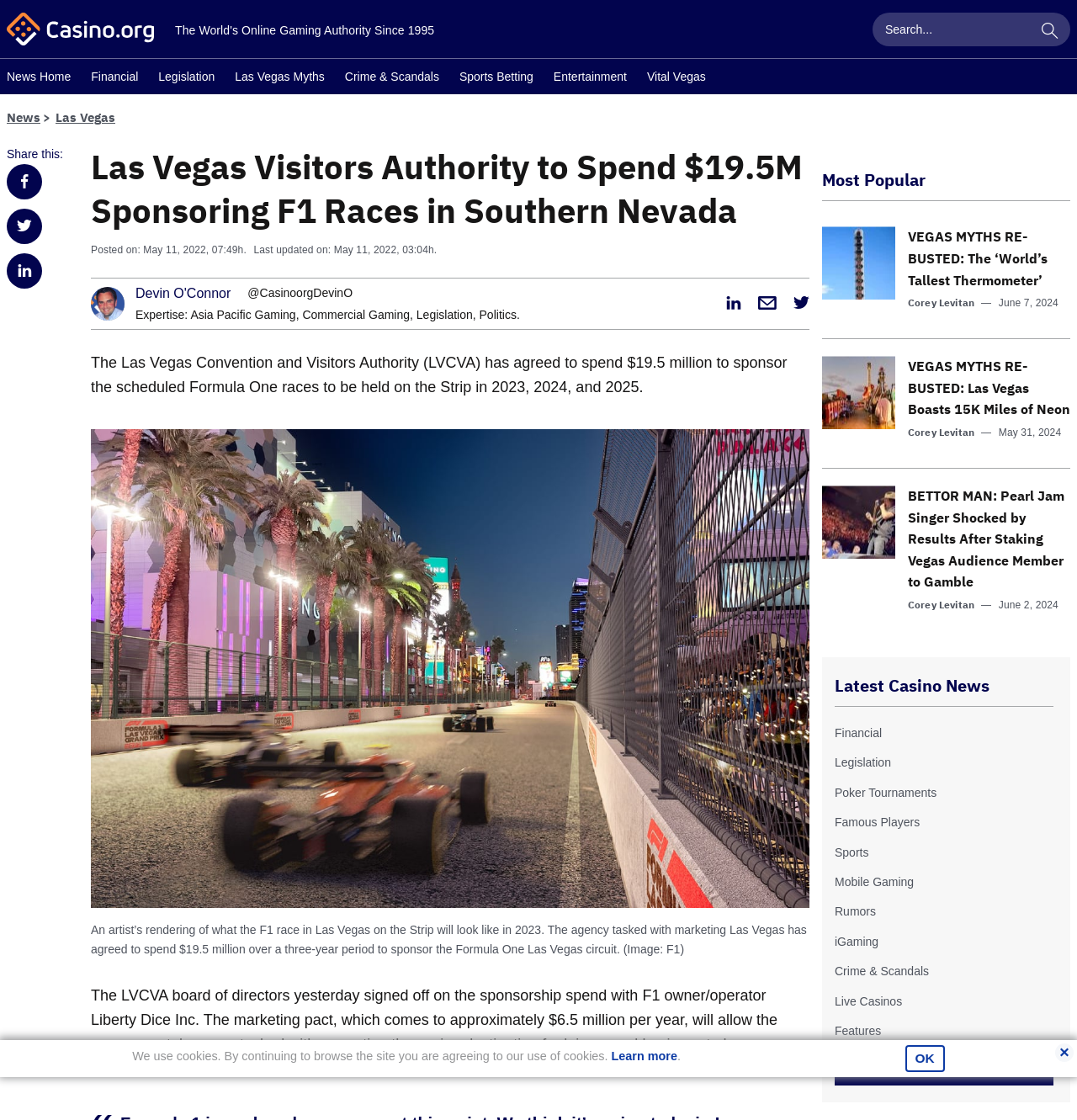Could you highlight the region that needs to be clicked to execute the instruction: "Visit the News Home page"?

[0.006, 0.056, 0.066, 0.084]